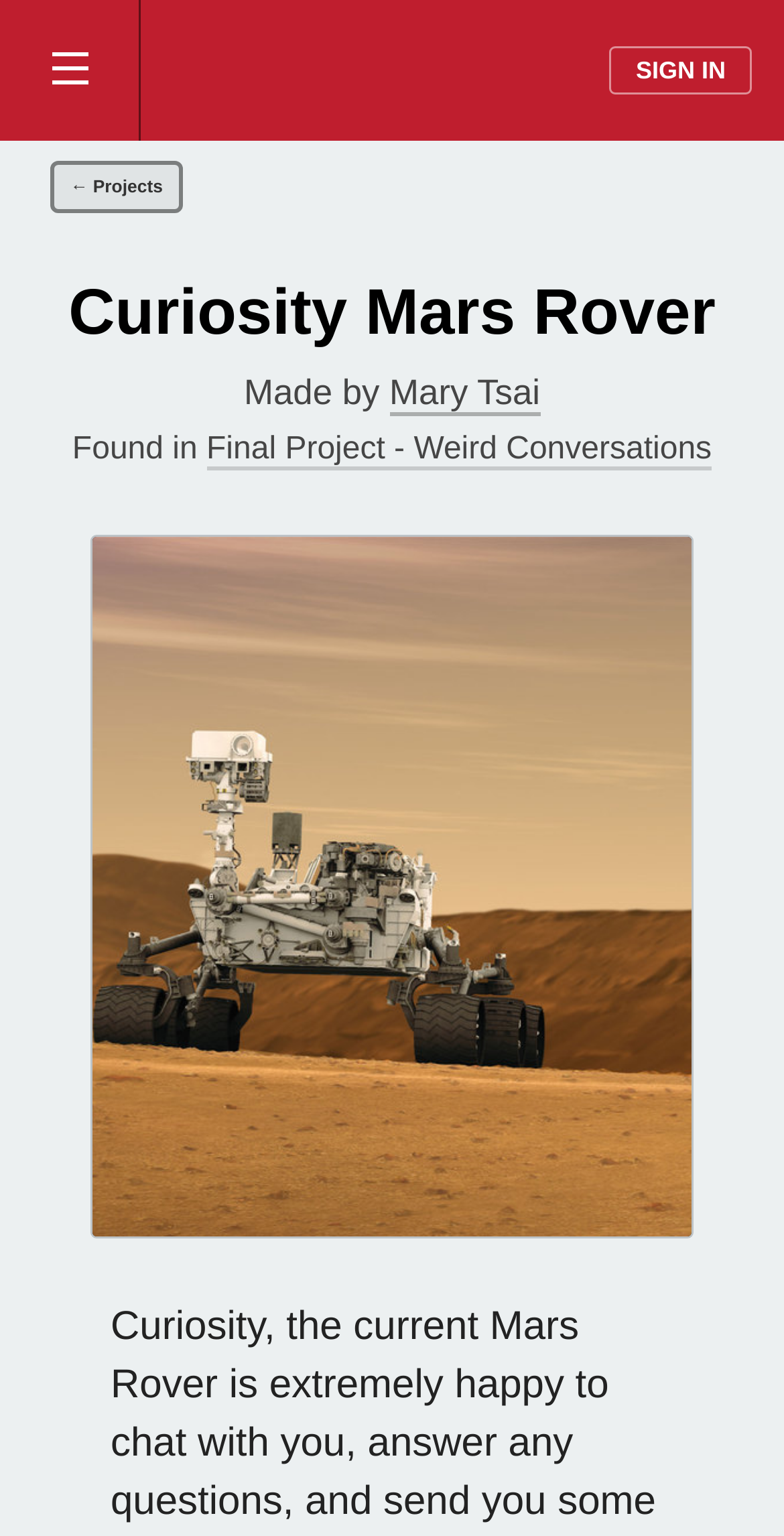How many links are there in the top navigation bar?
Kindly offer a comprehensive and detailed response to the question.

I found the answer by looking at the top section of the webpage, where I found two link elements: one that says 'SIGN IN' and another that says '← Projects'. These links are located at the top of the page, indicating that they are part of the navigation bar.